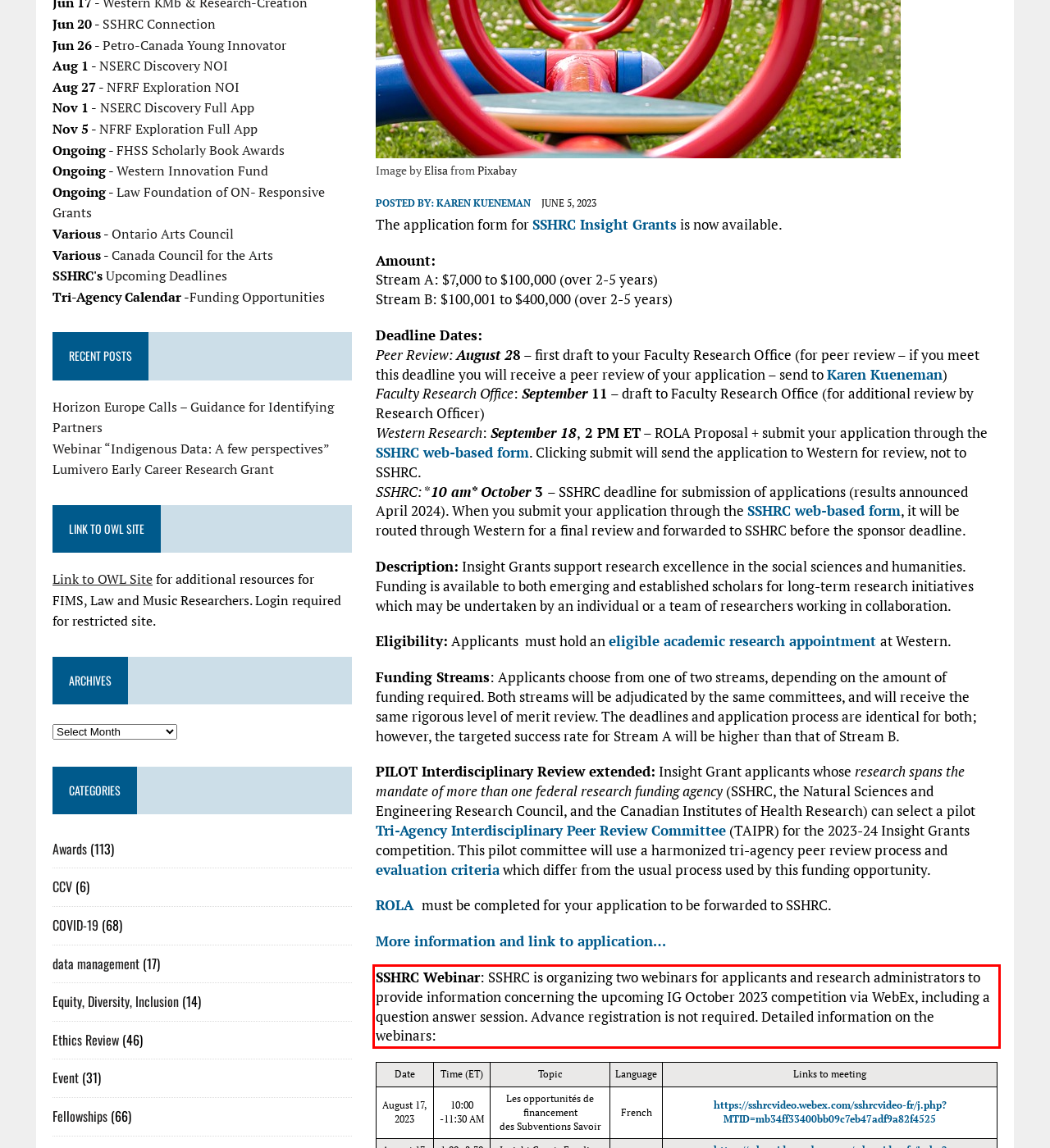Identify the text inside the red bounding box on the provided webpage screenshot by performing OCR.

SSHRC Webinar: SSHRC is organizing two webinars for applicants and research administrators to provide information concerning the upcoming IG October 2023 competition via WebEx, including a question answer session. Advance registration is not required. Detailed information on the webinars: